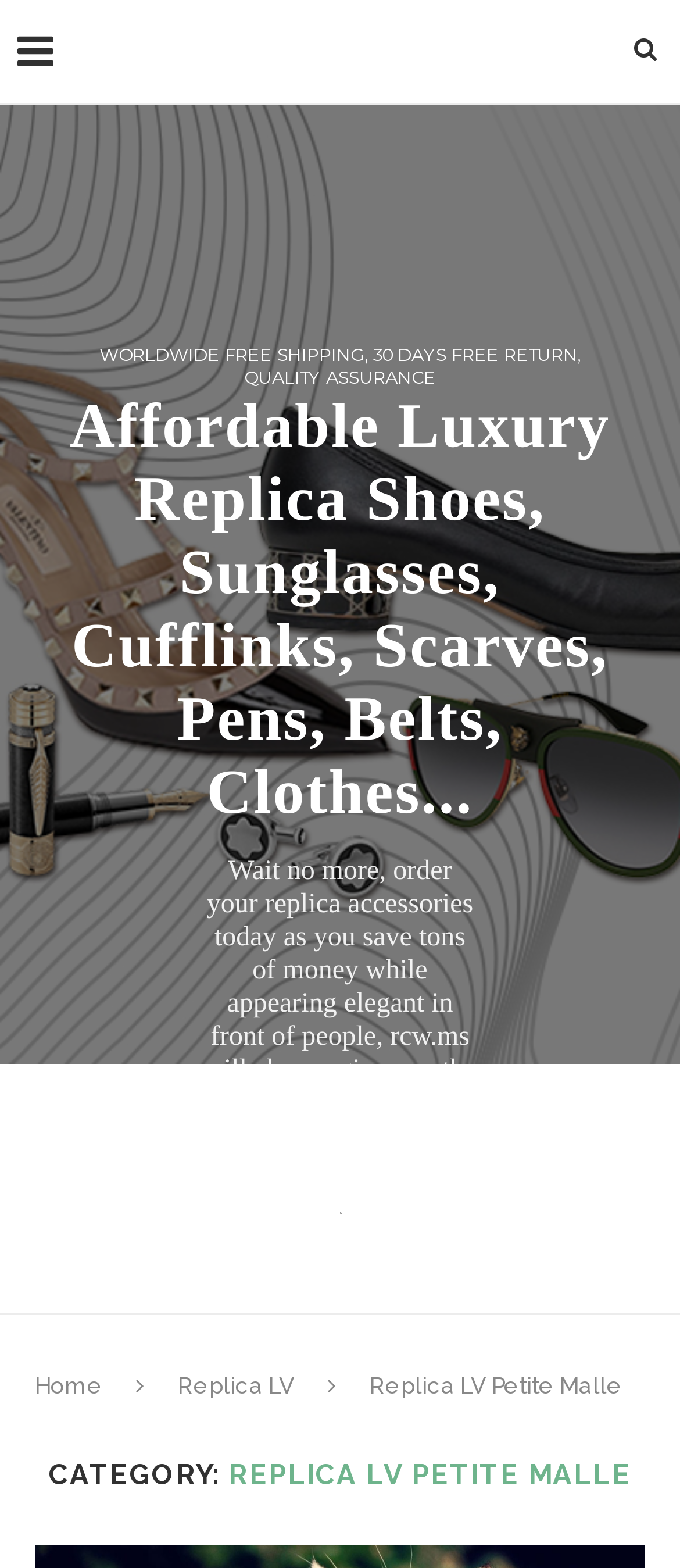Using the details in the image, give a detailed response to the question below:
What is the category of the product?

The website has a section labeled 'CATEGORY:' followed by the text 'REPLICA LV PETITE MALLE', indicating that this is the category of the product being showcased.